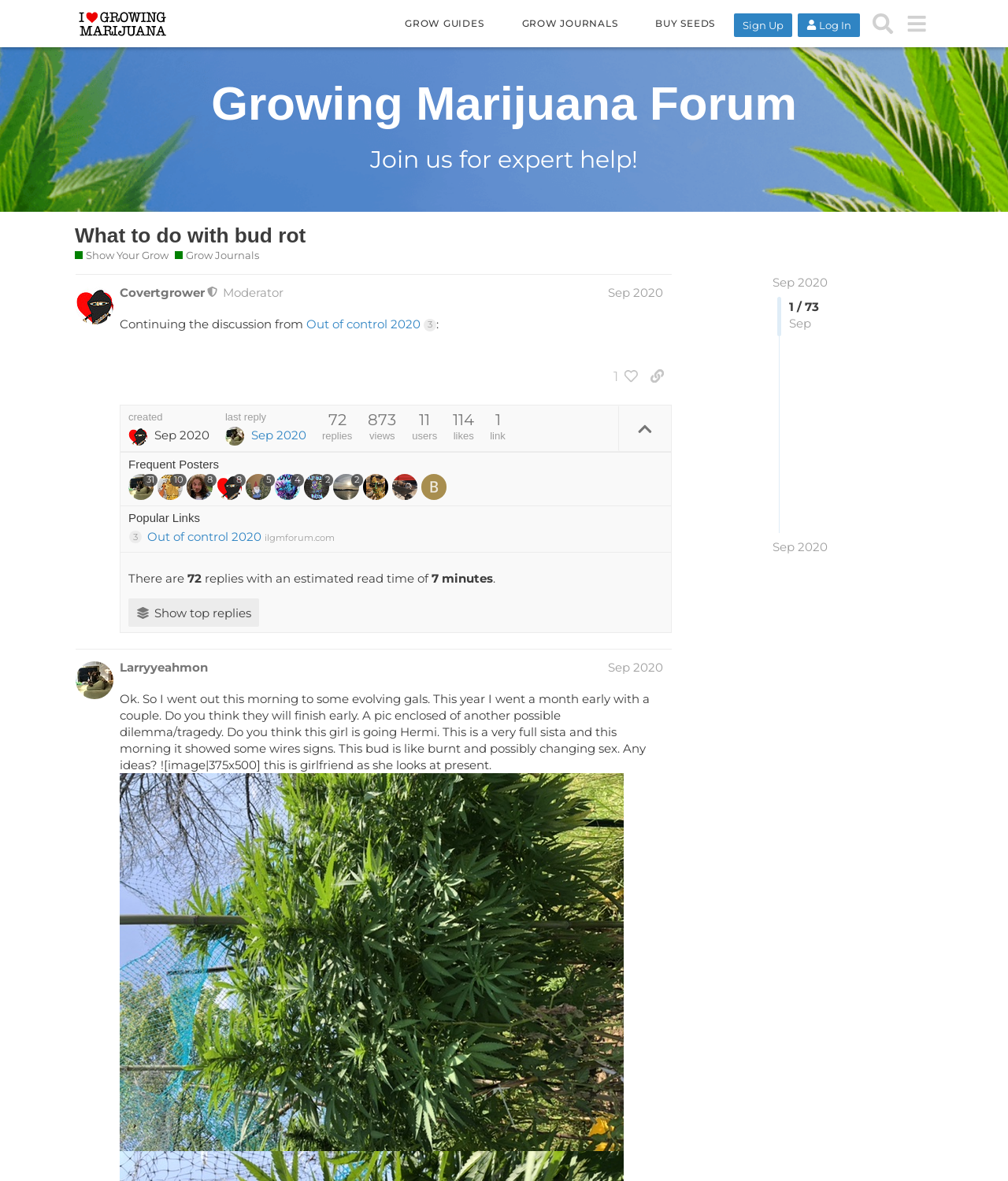Offer a comprehensive description of the webpage’s content and structure.

This webpage is a forum discussion page titled "What to do with bud rot - Show Your Grow / Grow Journals - I Love Growing Marijuana Forum". At the top, there is a header section with links to "I Love Growing Marijuana Forum", "GROW GUIDES", "GROW JOURNALS", "BUY SEEDS", and buttons for "Sign Up", "Log In", "Search", and a menu button. Below the header, there is a heading that reads "Growing Marijuana Forum" and a static text that says "Join us for expert help!".

The main content of the page is a discussion thread, with the title "What to do with bud rot" and links to "Show Your Grow" and "Grow Journals". The discussion is a continuation of a previous thread titled "Out of control 2020". The thread is posted by a user named "Covertgrower", who is a moderator, and the post has 1 like. There are 72 replies and 873 views on the thread.

Below the discussion thread, there are statistics about the thread, including the number of users who have replied, the number of likes, and the number of views. There is also a section titled "Frequent Posters" that lists users who have posted frequently, along with their post counts and avatars.

Finally, there is a section titled "Popular Links" that appears to be a table with links to popular topics or threads.